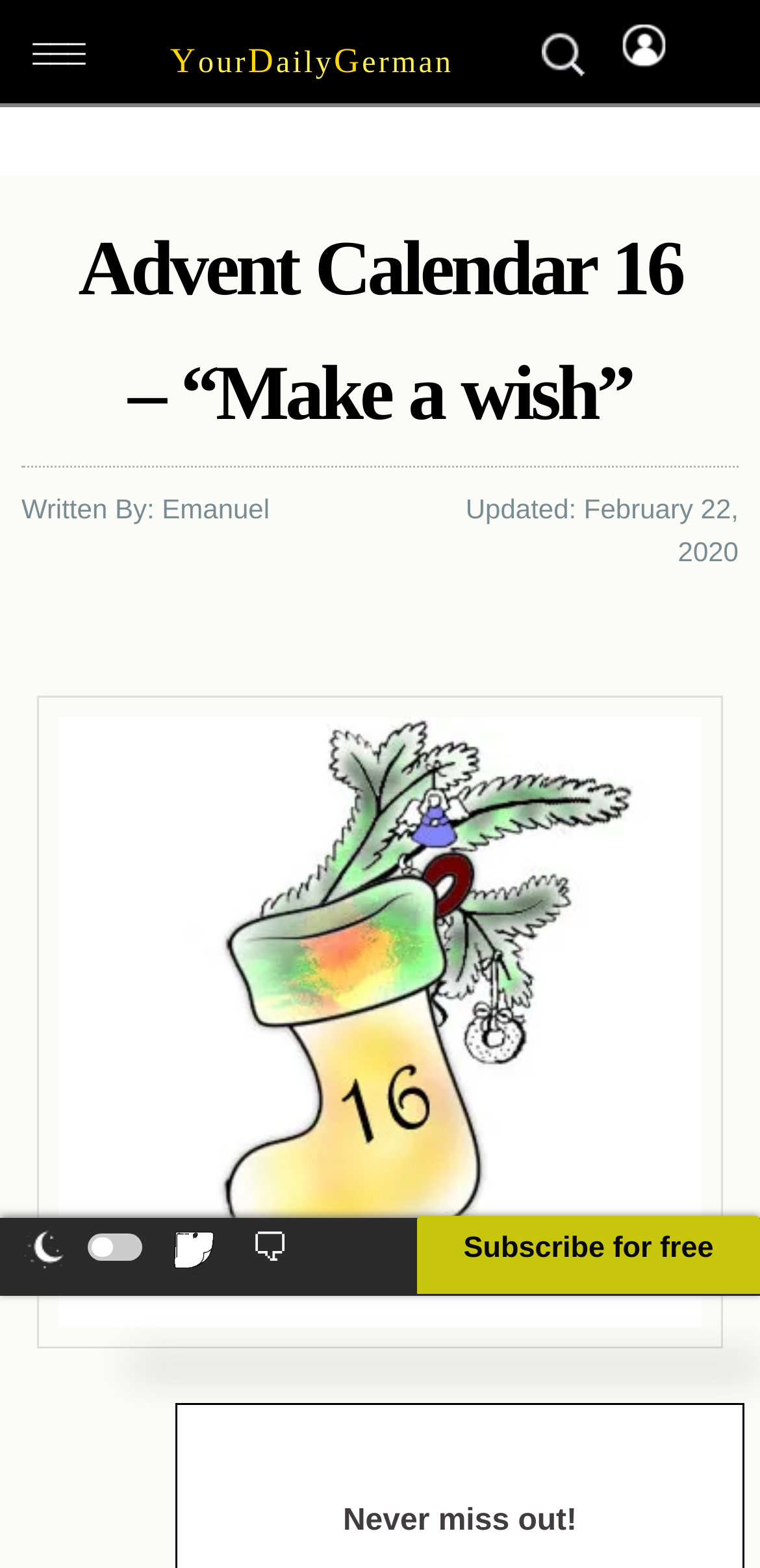Identify the bounding box coordinates of the region I need to click to complete this instruction: "Toggle 'Night mode on/off'".

[0.0, 0.782, 0.154, 0.825]